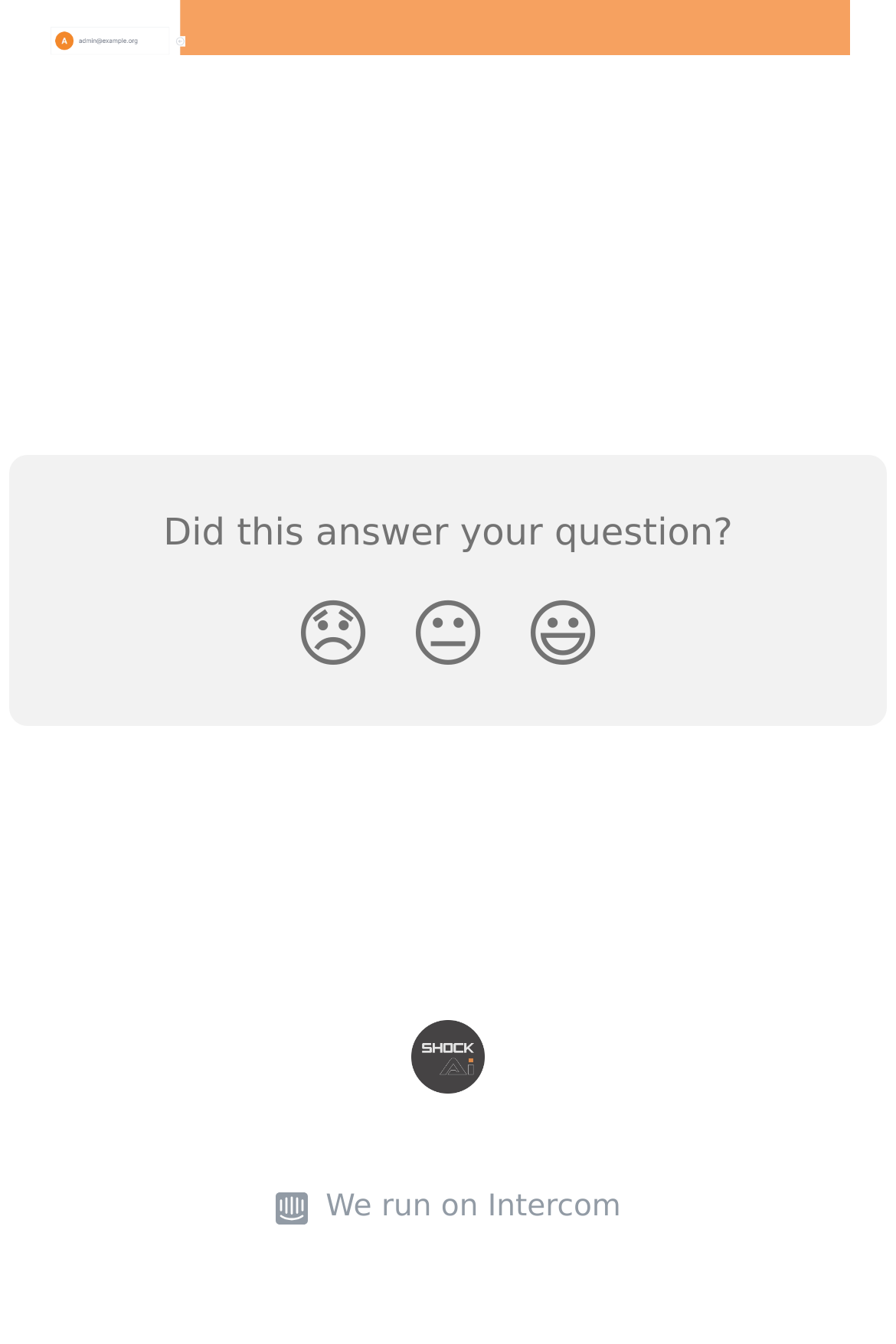What is the emoji on the Smiley Reaction button?
Give a single word or phrase answer based on the content of the image.

😃